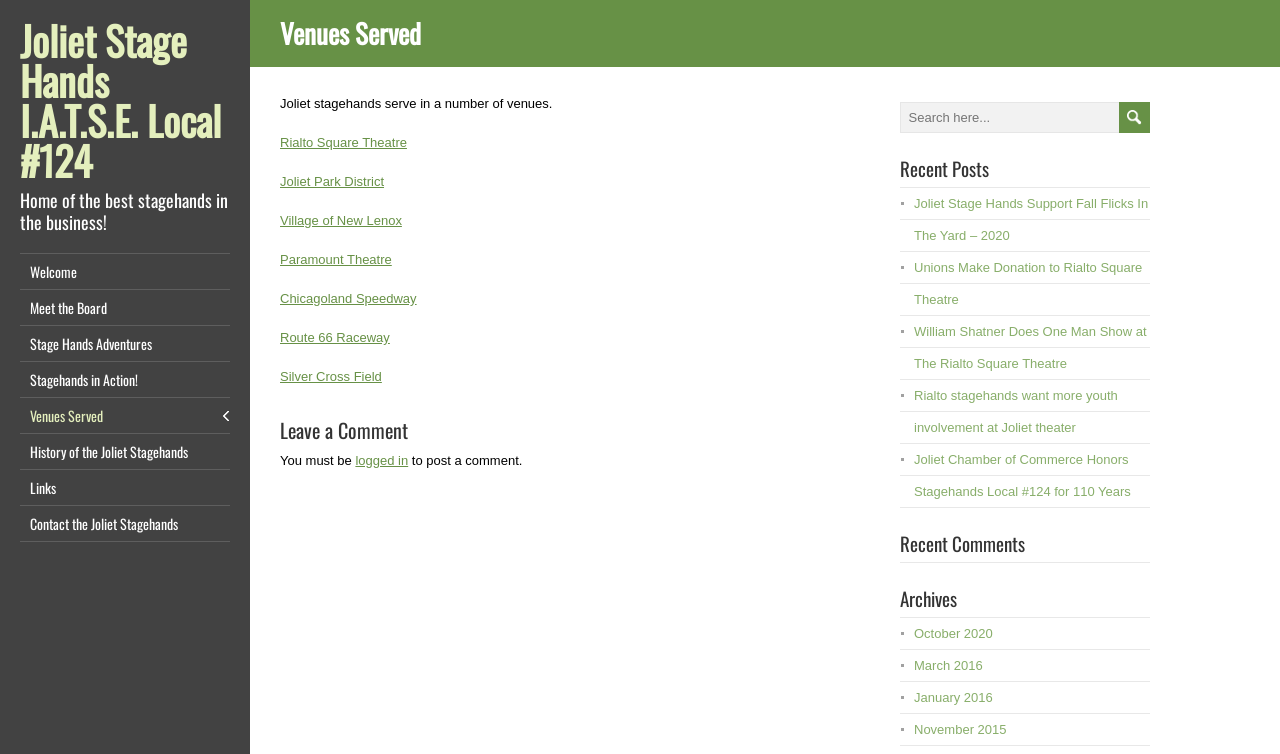What is the name of the first venue listed?
Look at the image and provide a short answer using one word or a phrase.

Rialto Square Theatre